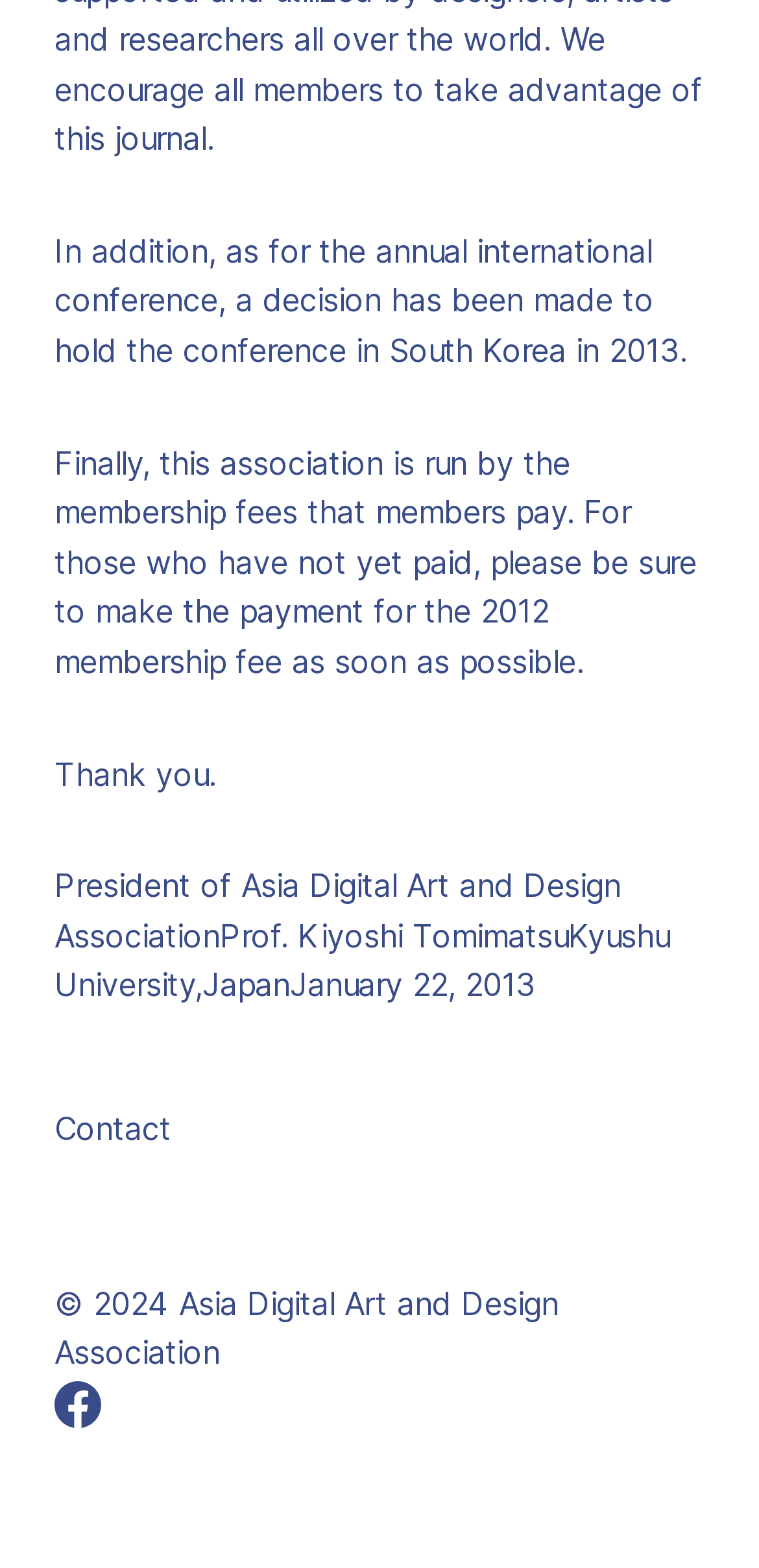What is the copyright year of the Asia Digital Art and Design Association?
Offer a detailed and full explanation in response to the question.

The answer can be found in the link element with the text '© 2024 Asia Digital Art and Design Association'.